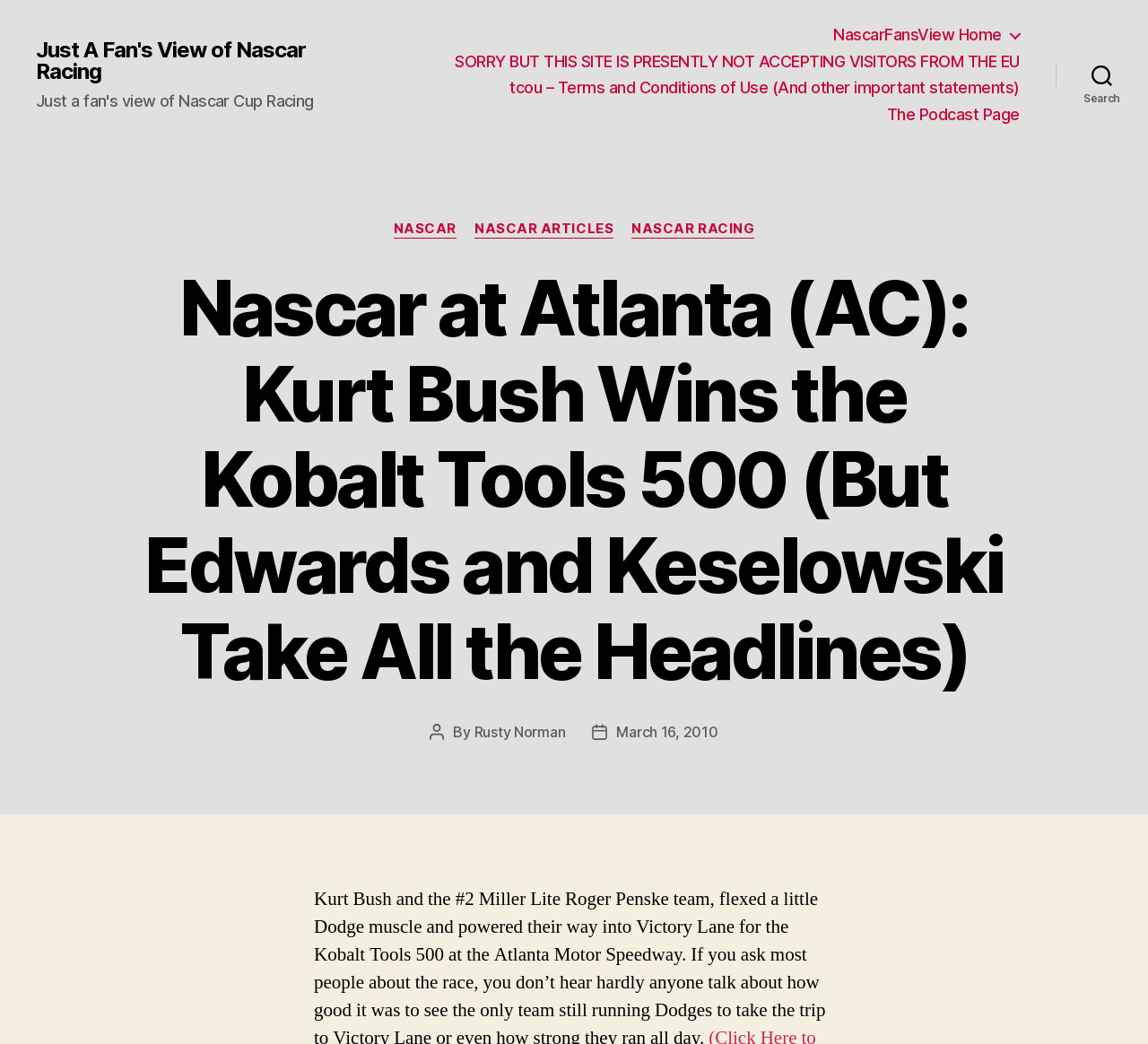What is the date of the article?
Refer to the image and offer an in-depth and detailed answer to the question.

I found the date of the article by looking at the section below the main heading, where it says 'Post date' and then the date, which is 'March 16, 2010'.